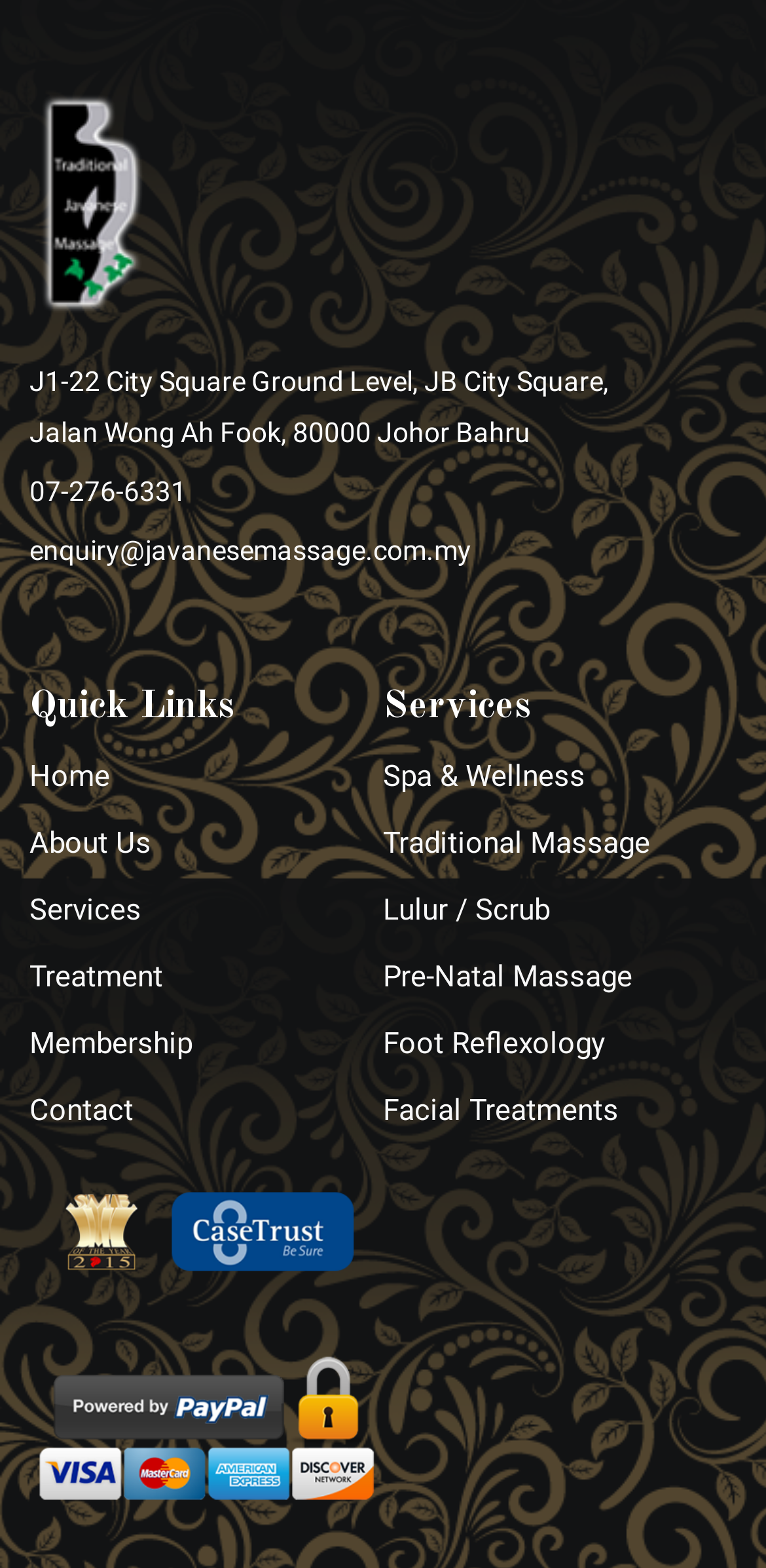Identify the bounding box for the element characterized by the following description: "Services".

[0.038, 0.568, 0.185, 0.59]